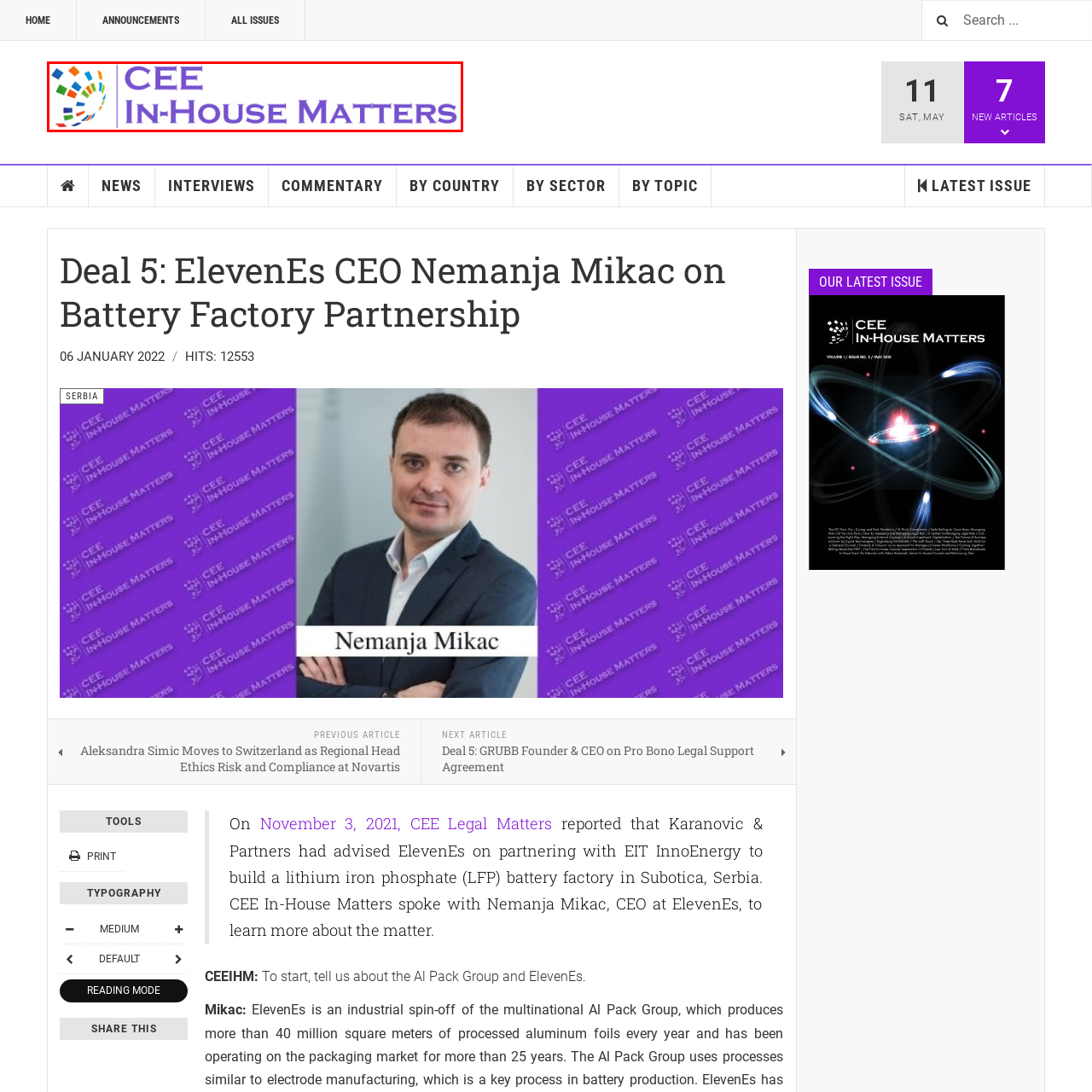Inspect the area marked by the red box and provide a short answer to the question: What do the geometric shapes in the logo signify?

Dynamism and innovation